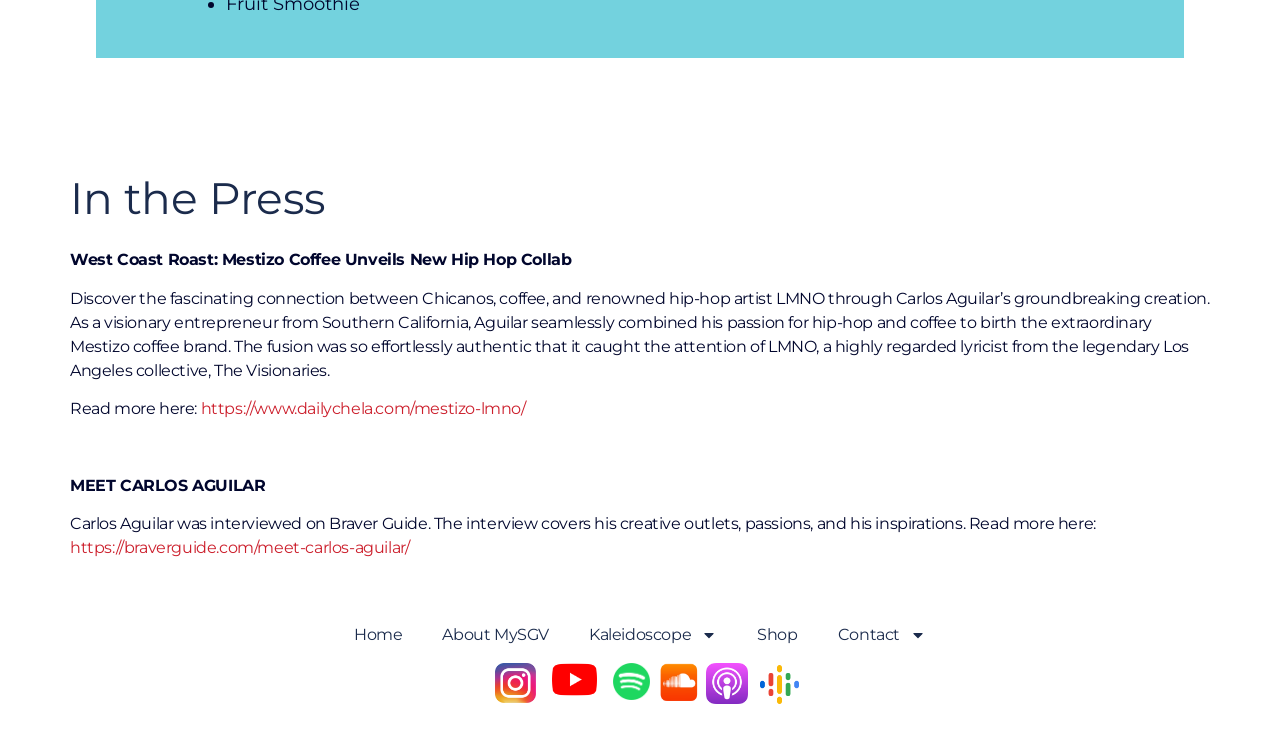Based on the visual content of the image, answer the question thoroughly: Who is the renowned hip-hop artist mentioned?

The renowned hip-hop artist mentioned is LMNO, who is mentioned in the text 'Discover the fascinating connection between Chicanos, coffee, and renowned hip-hop artist LMNO through Carlos Aguilar’s groundbreaking creation'.